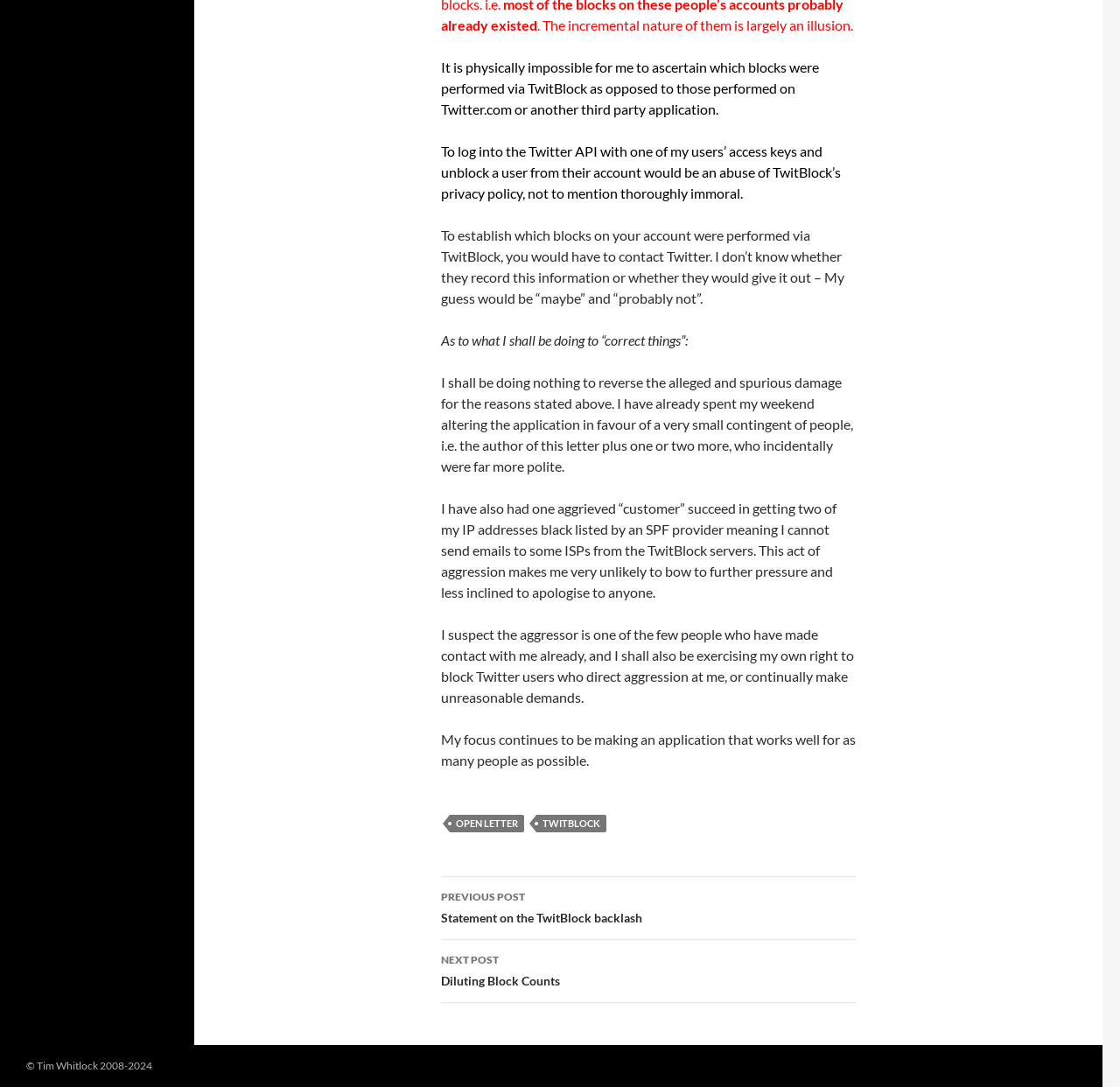Provide a short, one-word or phrase answer to the question below:
What is the author's stance on reversing the alleged damage?

Doing nothing